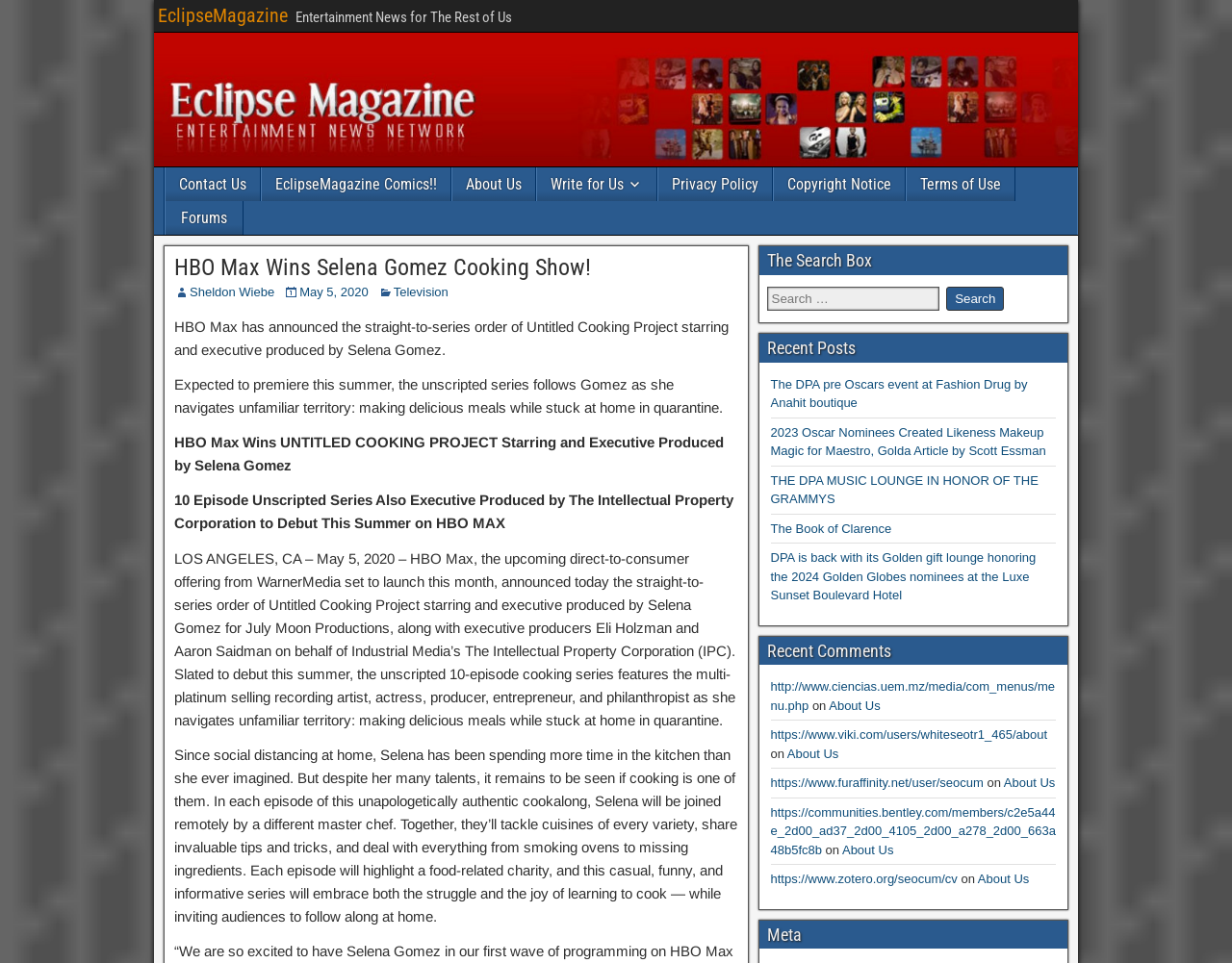Find the bounding box coordinates for the HTML element specified by: "Television".

[0.319, 0.296, 0.364, 0.311]